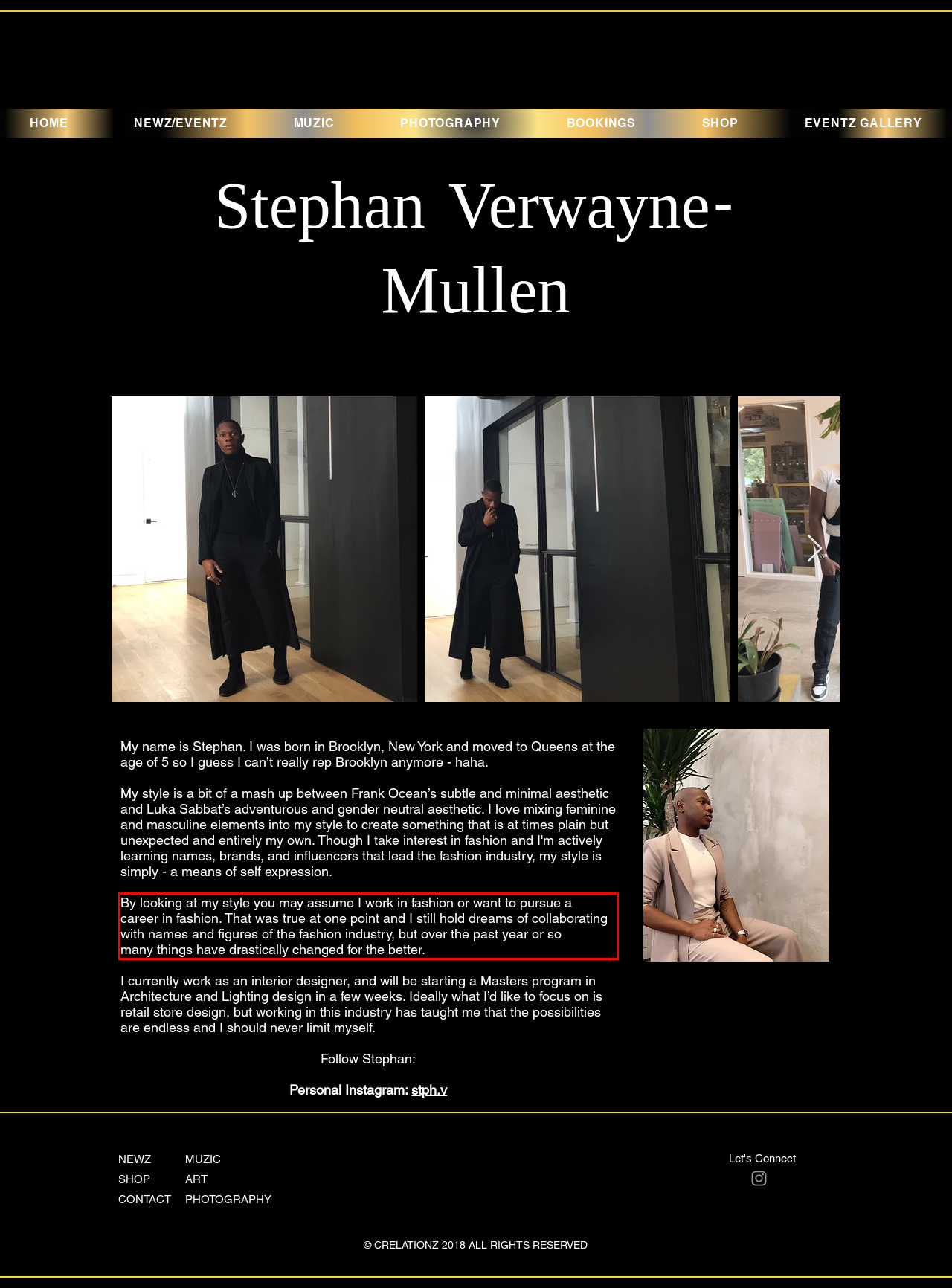Please perform OCR on the text within the red rectangle in the webpage screenshot and return the text content.

By looking at my style you may assume I work in fashion or want to pursue a career in fashion. That was true at one point and I still hold dreams of collaborating with names and figures of the fashion industry, but over the past year or so many things have drastically changed for the better.